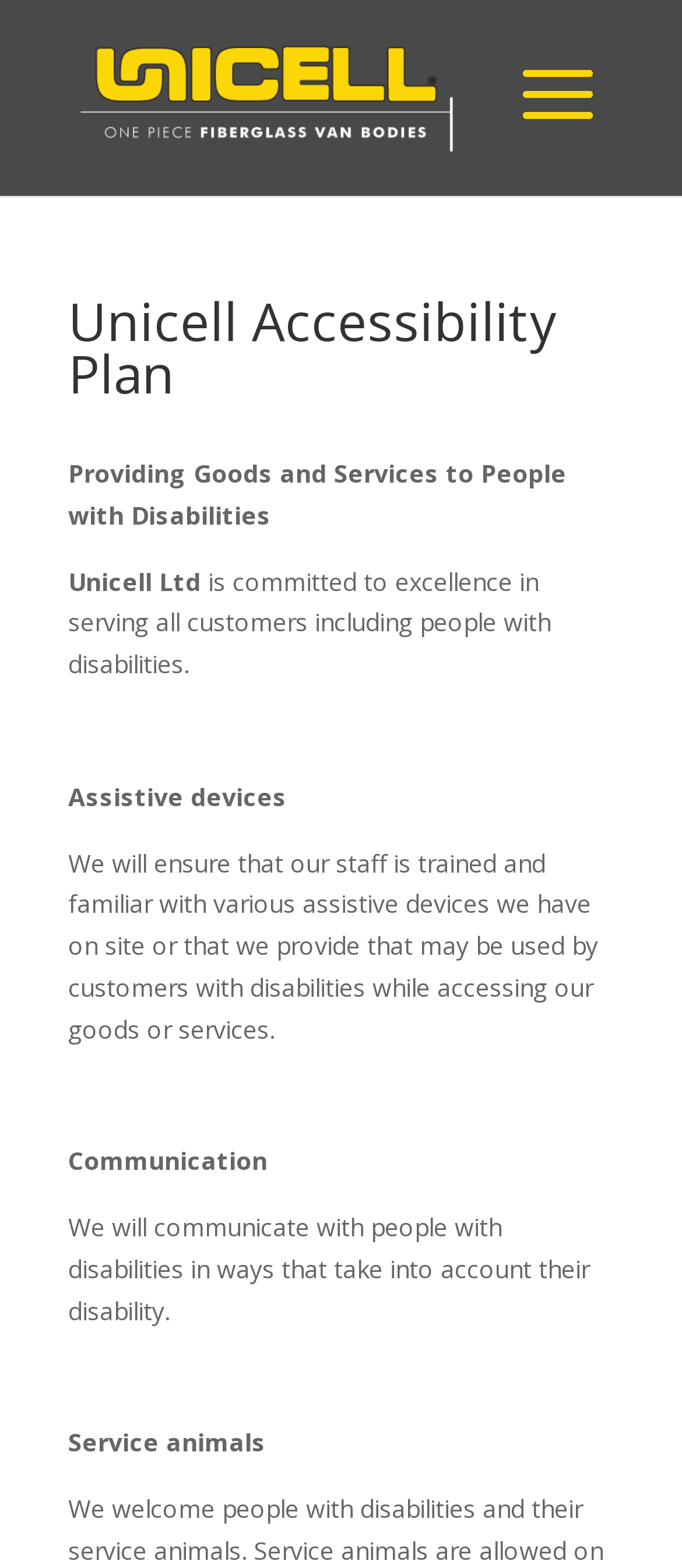Using the elements shown in the image, answer the question comprehensively: What is allowed on site?

The webpage mentions that service animals are allowed on site, as stated in the StaticText element with the text 'Service animals'.